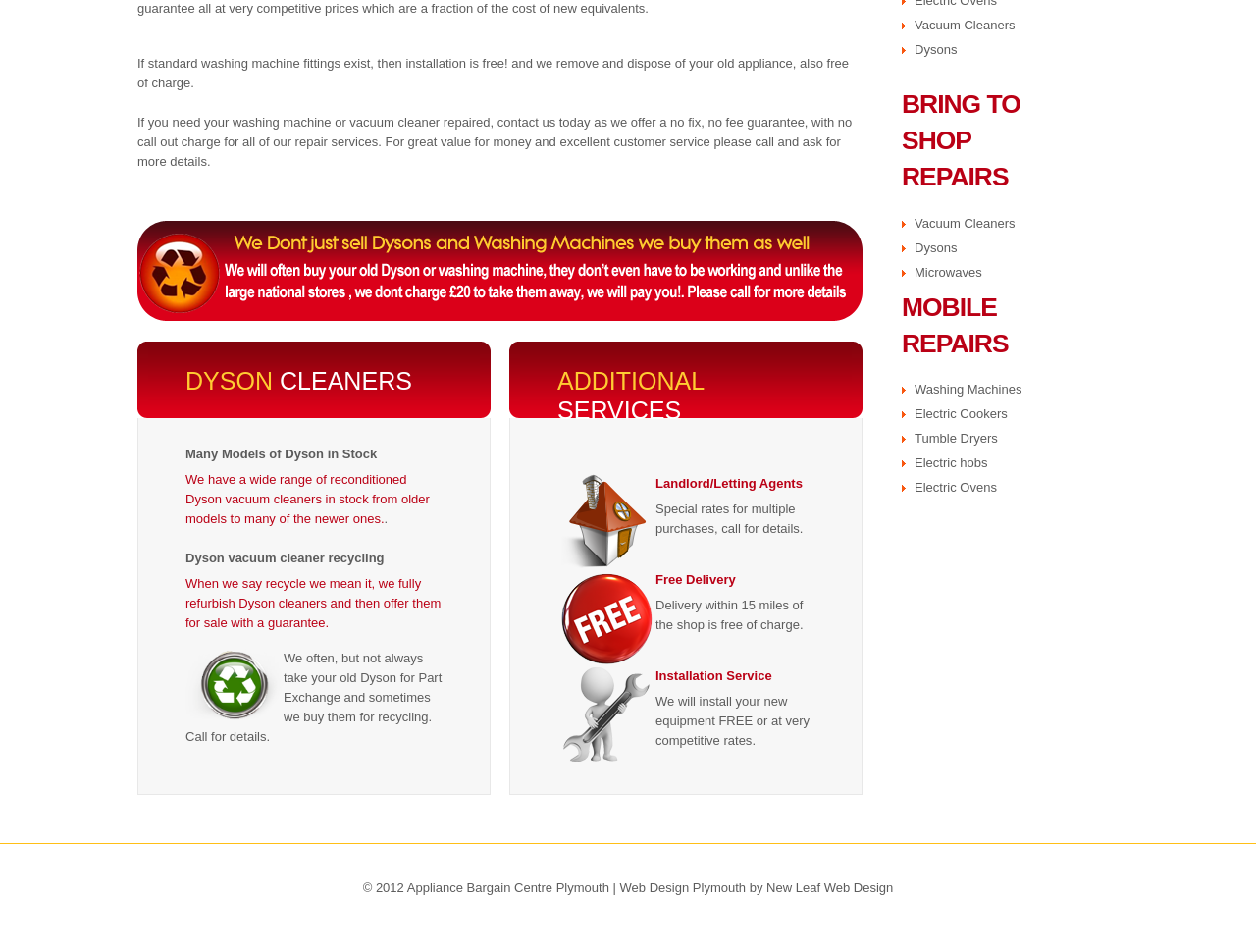Locate the UI element described as follows: "Web Design Plymouth". Return the bounding box coordinates as four float numbers between 0 and 1 in the order [left, top, right, bottom].

[0.493, 0.925, 0.597, 0.94]